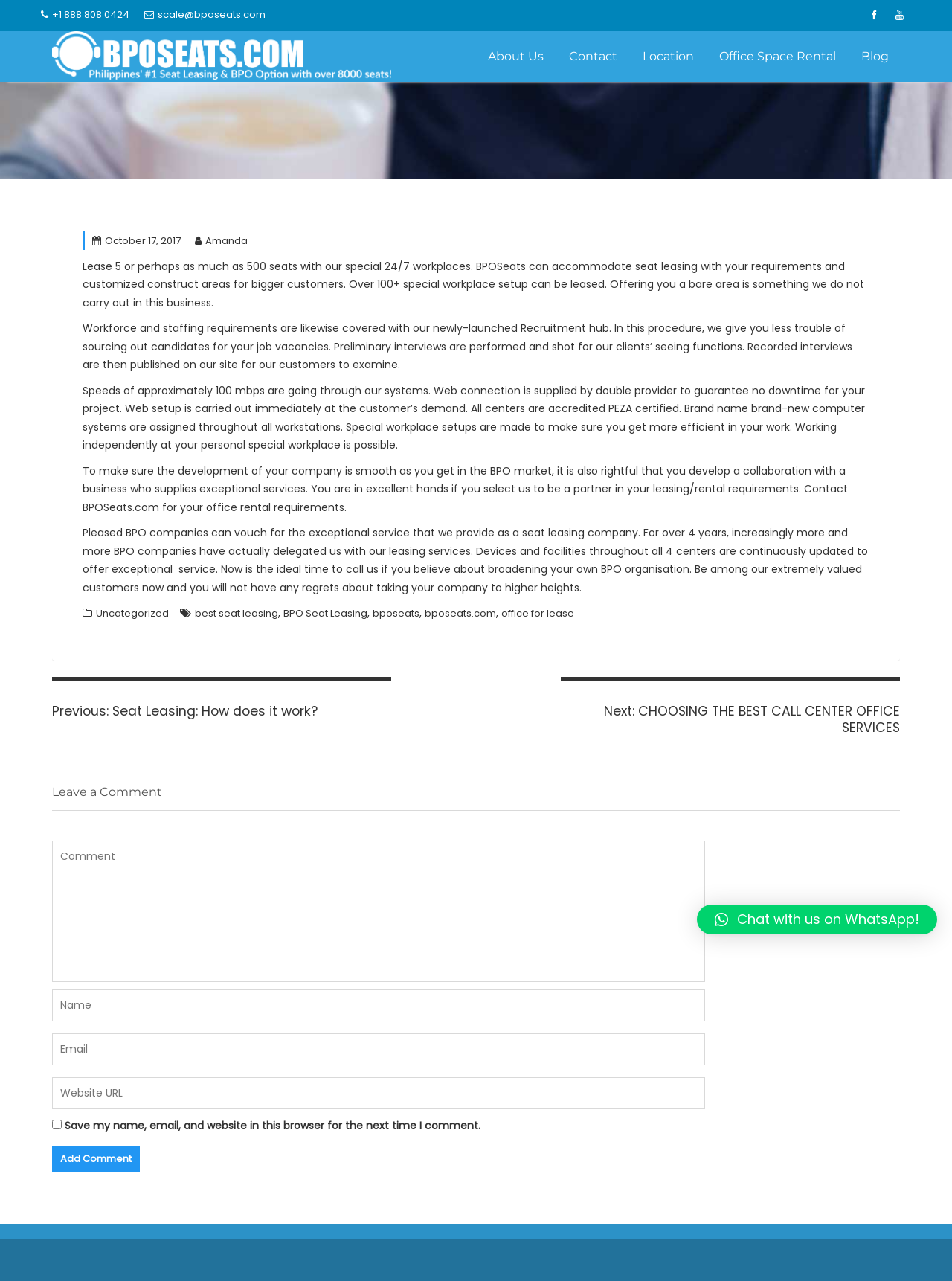Can you specify the bounding box coordinates of the area that needs to be clicked to fulfill the following instruction: "Send an email"?

[0.152, 0.005, 0.279, 0.018]